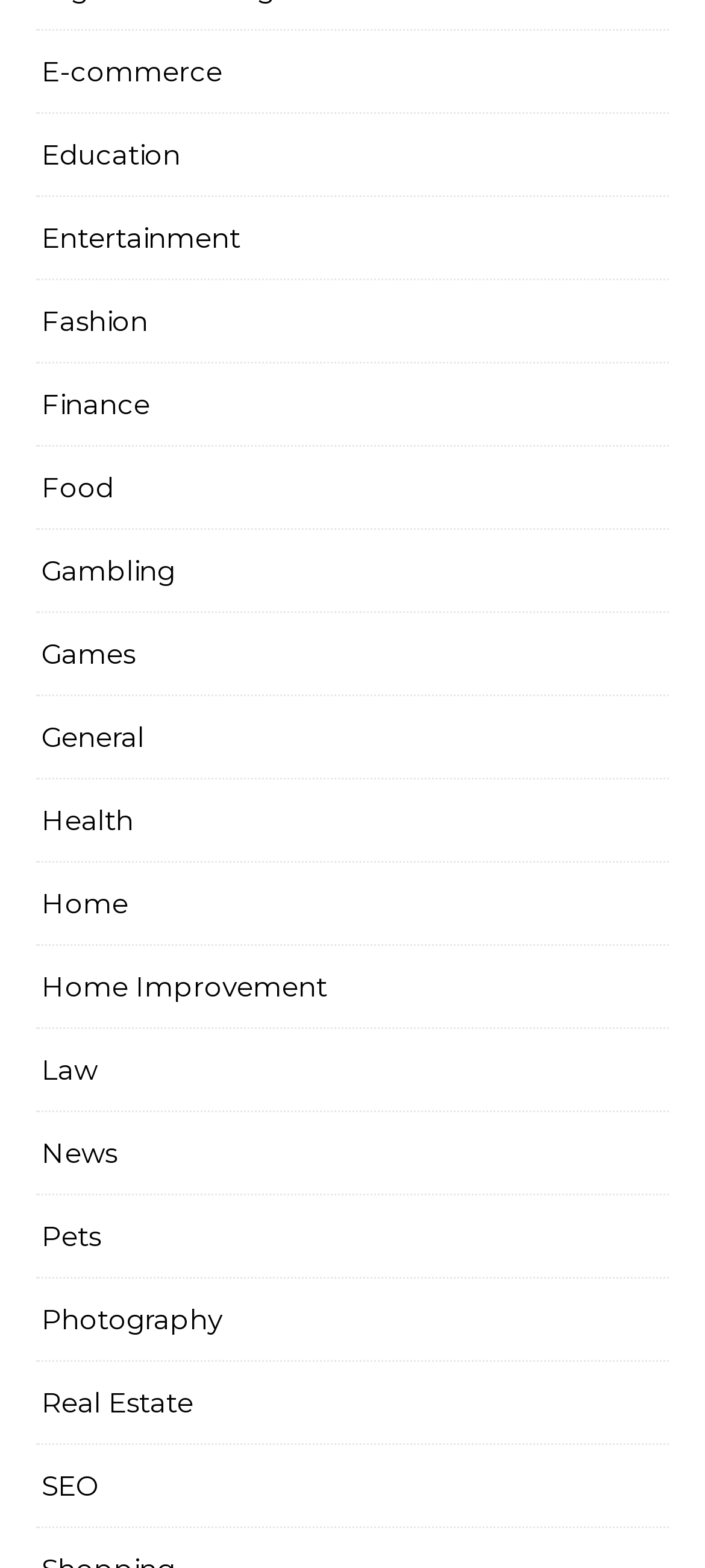What is the width of the 'Entertainment' category?
Based on the content of the image, thoroughly explain and answer the question.

By analyzing the bounding box coordinates of the link element with the OCR text 'Entertainment', I found that the width is calculated by subtracting the left coordinate from the right coordinate, which is 0.341 - 0.059 = 0.282.